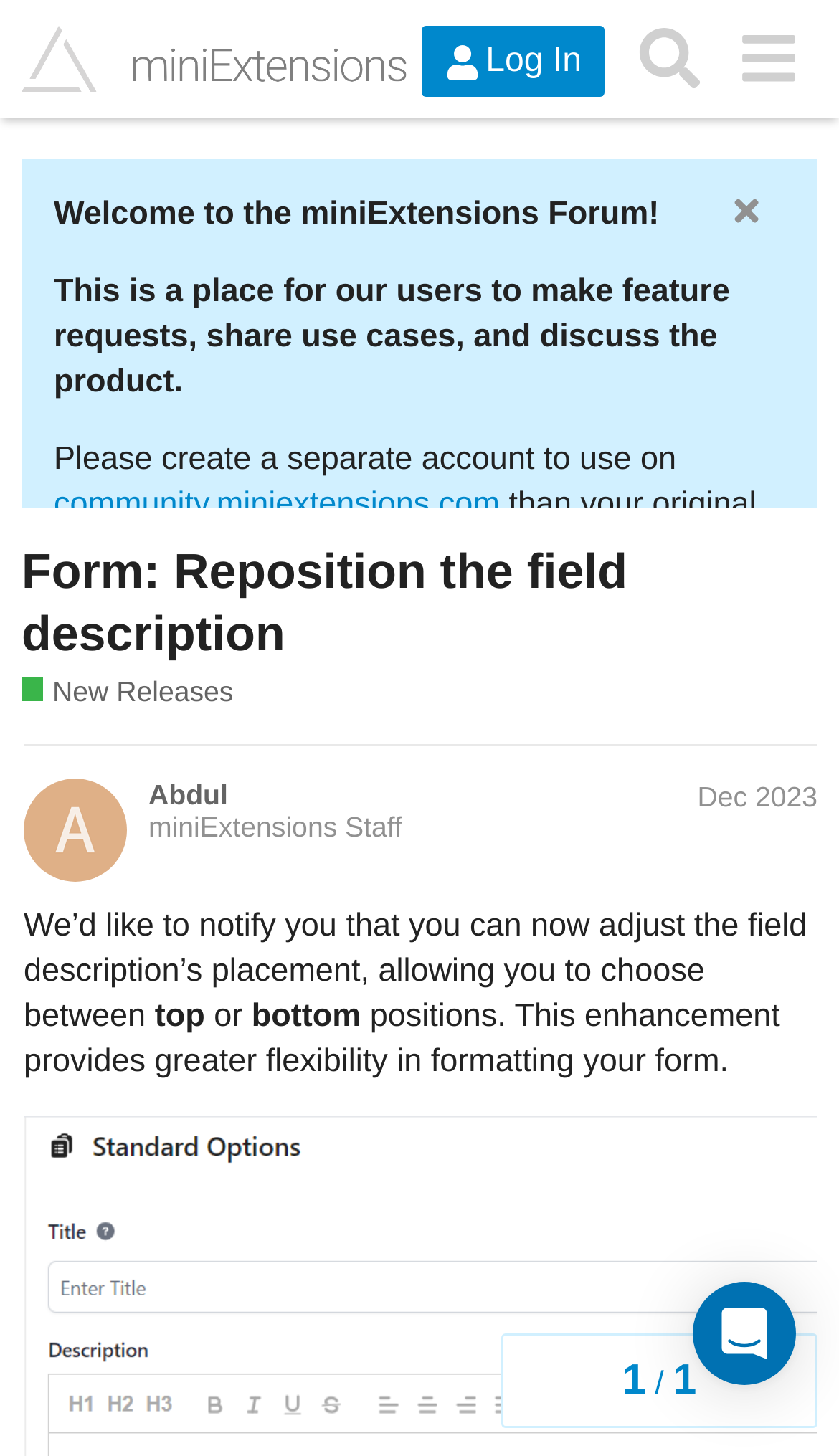Given the description alt="miniExtensions for Airtable", predict the bounding box coordinates of the UI element. Ensure the coordinates are in the format (top-left x, top-left y, bottom-right x, bottom-right y) and all values are between 0 and 1.

[0.026, 0.014, 0.484, 0.067]